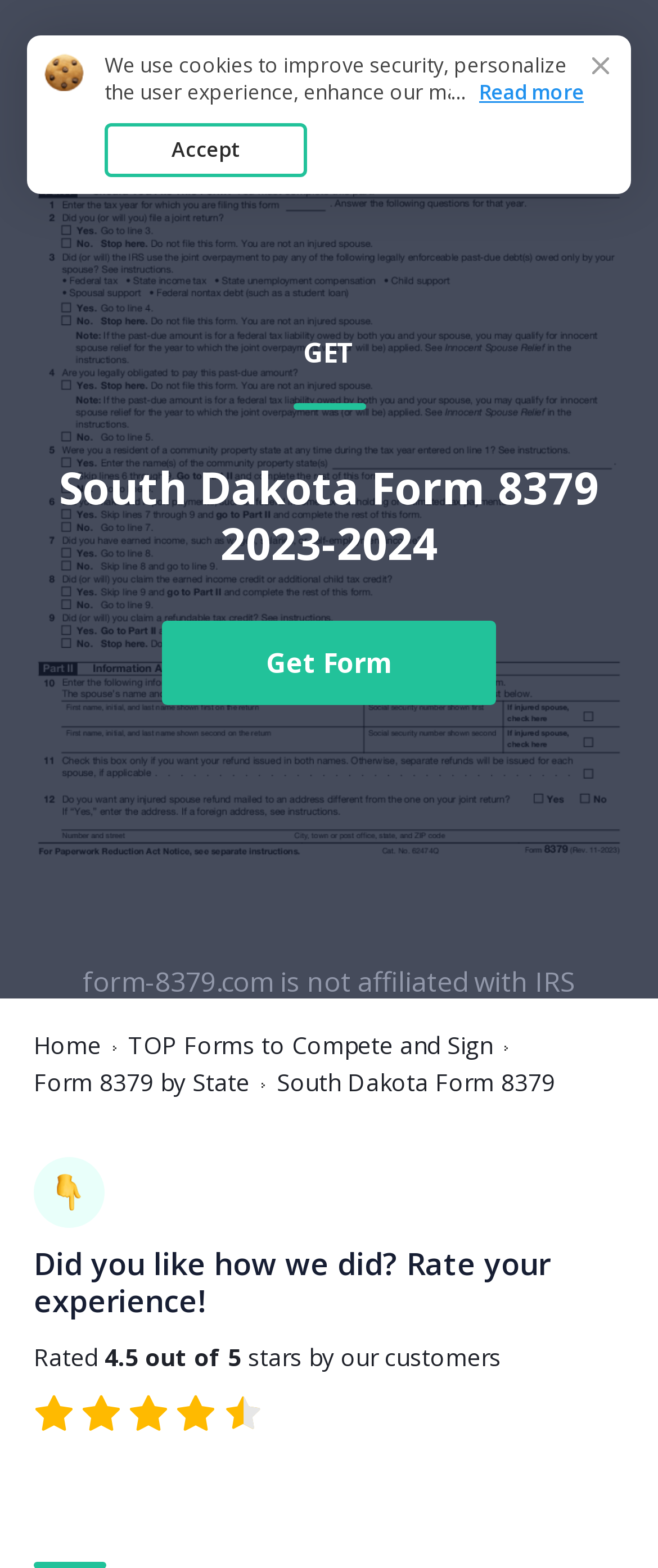Find the headline of the webpage and generate its text content.

South Dakota Form 8379 2023-2024